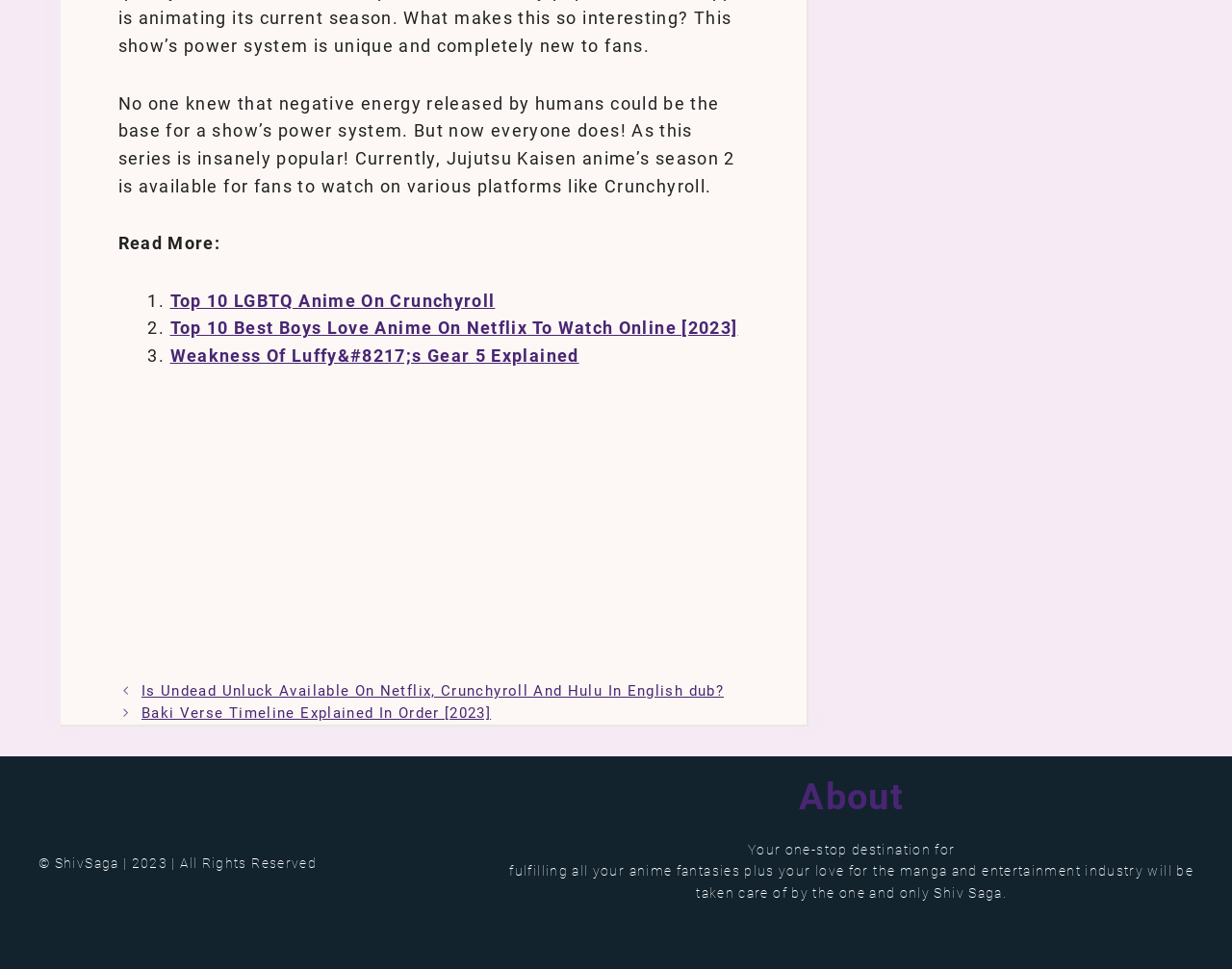Examine the image carefully and respond to the question with a detailed answer: 
What is the topic of the main text?

The main text starts with 'No one knew that negative energy released by humans could be the base for a show’s power system. But now everyone does! As this series is insanely popular! Currently, Jujutsu Kaisen anime’s season 2 is available for fans to watch on various platforms like Crunchyroll.', which suggests that the topic of the main text is Jujutsu Kaisen.